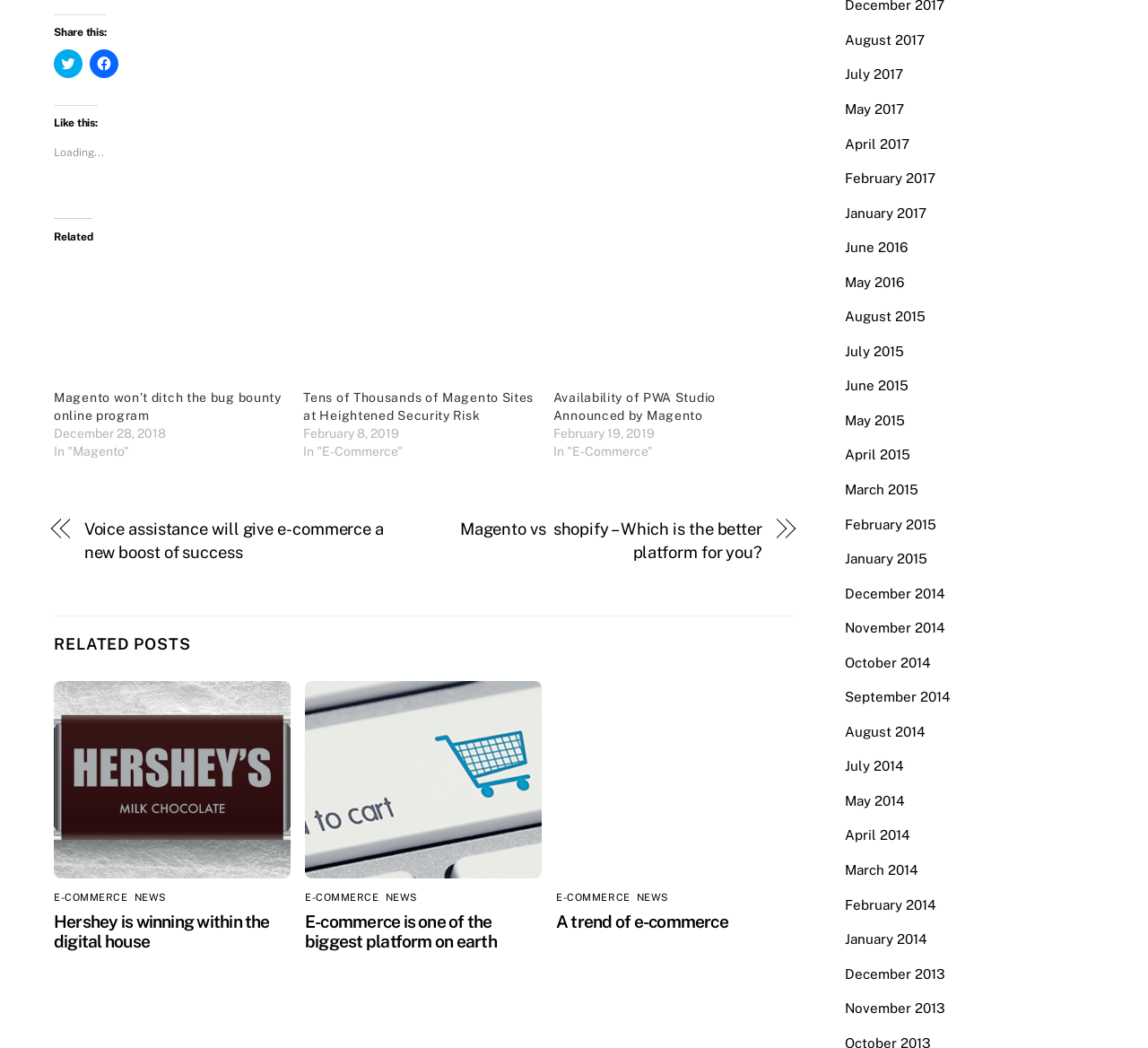Please identify the bounding box coordinates of the element's region that should be clicked to execute the following instruction: "View news from August 2017". The bounding box coordinates must be four float numbers between 0 and 1, i.e., [left, top, right, bottom].

[0.736, 0.031, 0.805, 0.045]